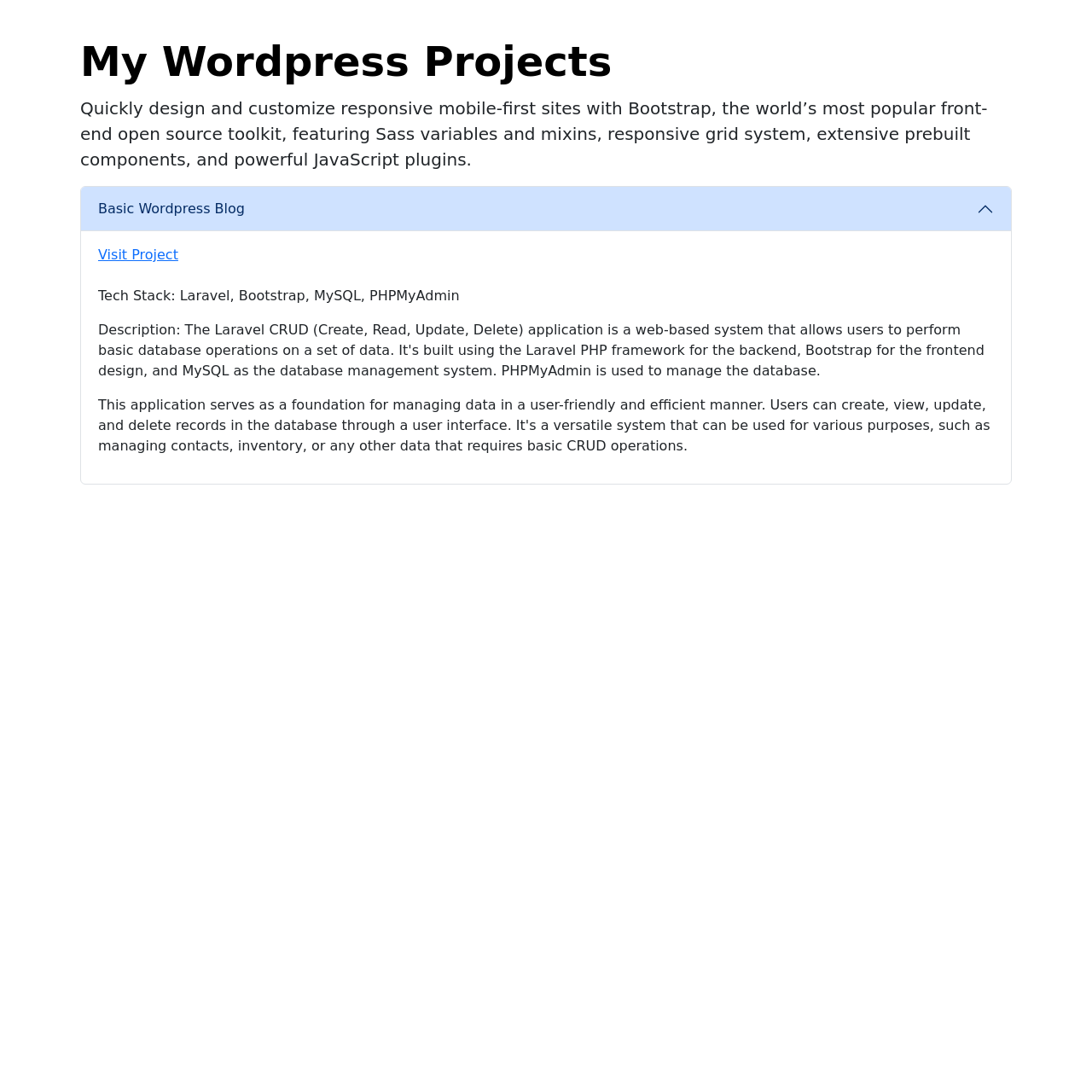From the element description Visit Project, predict the bounding box coordinates of the UI element. The coordinates must be specified in the format (top-left x, top-left y, bottom-right x, bottom-right y) and should be within the 0 to 1 range.

[0.09, 0.226, 0.163, 0.241]